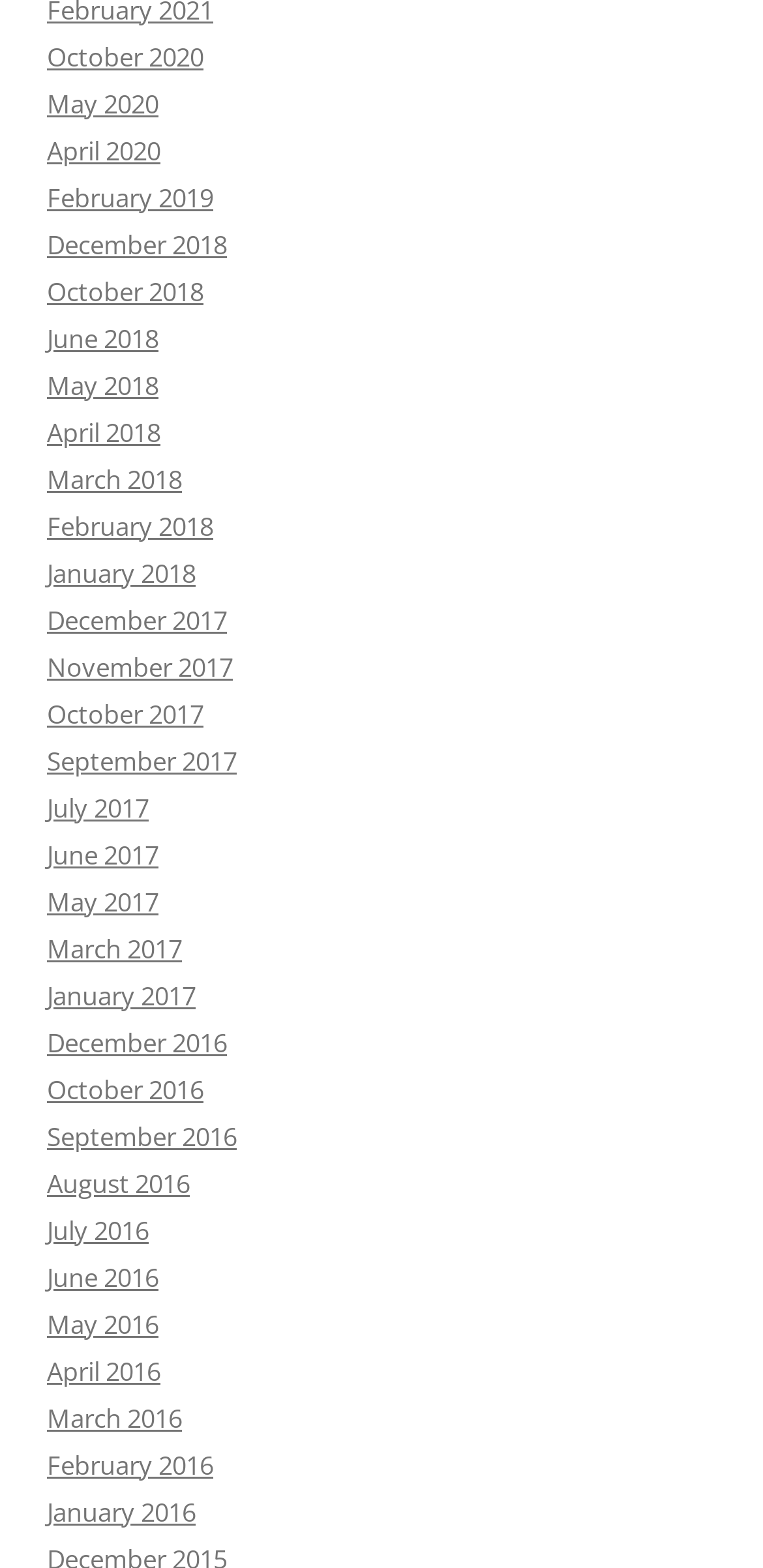Are there any links for the year 2015?
Based on the image, answer the question in a detailed manner.

I examined the list of links and did not find any links for the year 2015, indicating that there are no links for that year.